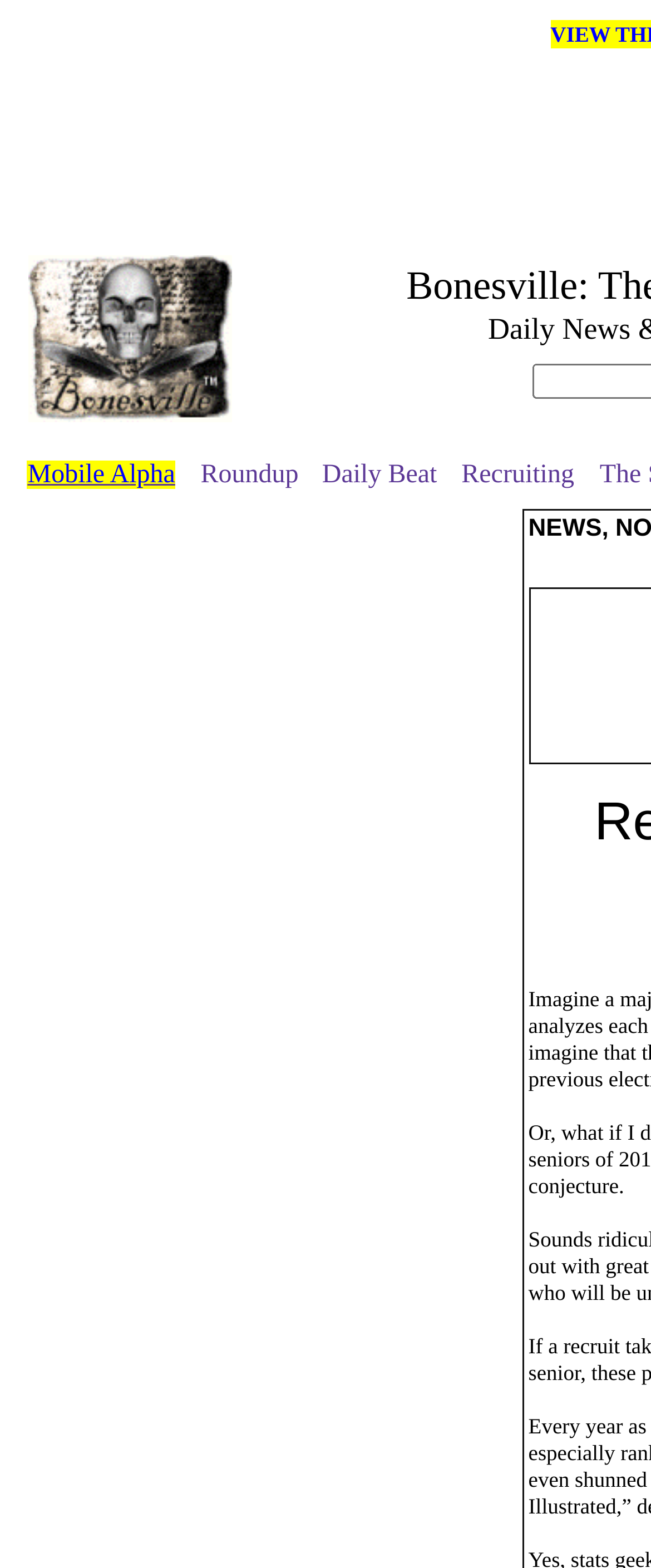Summarize the webpage with a detailed and informative caption.

The webpage is a sports column by Bethany Bradsher, titled "The Bradsher Beat". At the top, there is a header section with a logo image on the left, accompanied by a link. To the right of the logo, there are four tabs: "Mobile Alpha", "Roundup", "Daily Beat", and "Recruiting". 

Below the header section, there is a main content area divided into two columns. The left column contains an iframe, which is likely an advertisement or a social media feed. The right column is the main article section, where the sports column is published. The article title is "Recruiting punditry a slippery exercise" and it is written by Bethany Bradsher. The article is dated "02.02.11". 

At the bottom of the page, there is a footer section with a horizontal line separating it from the main content area. The footer section is empty, except for a non-breaking space character.